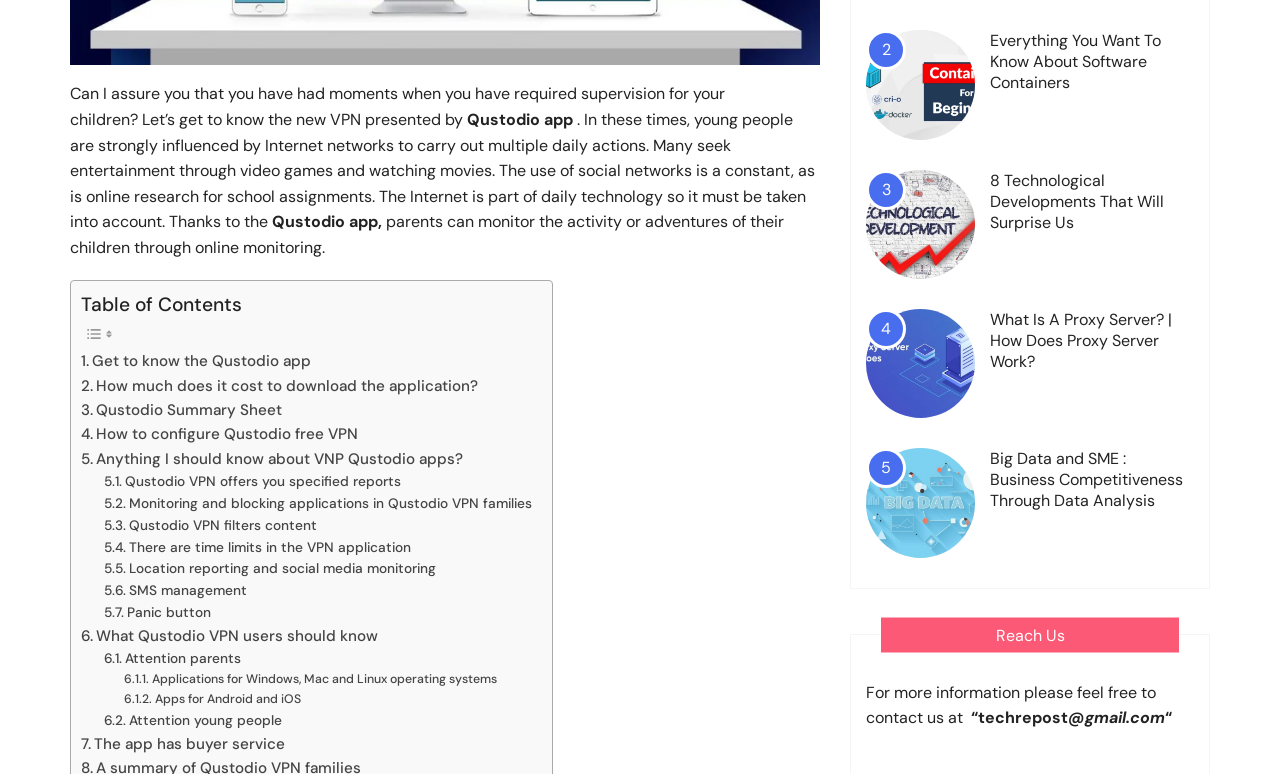Based on the description "Attention parents", find the bounding box of the specified UI element.

[0.081, 0.838, 0.188, 0.866]